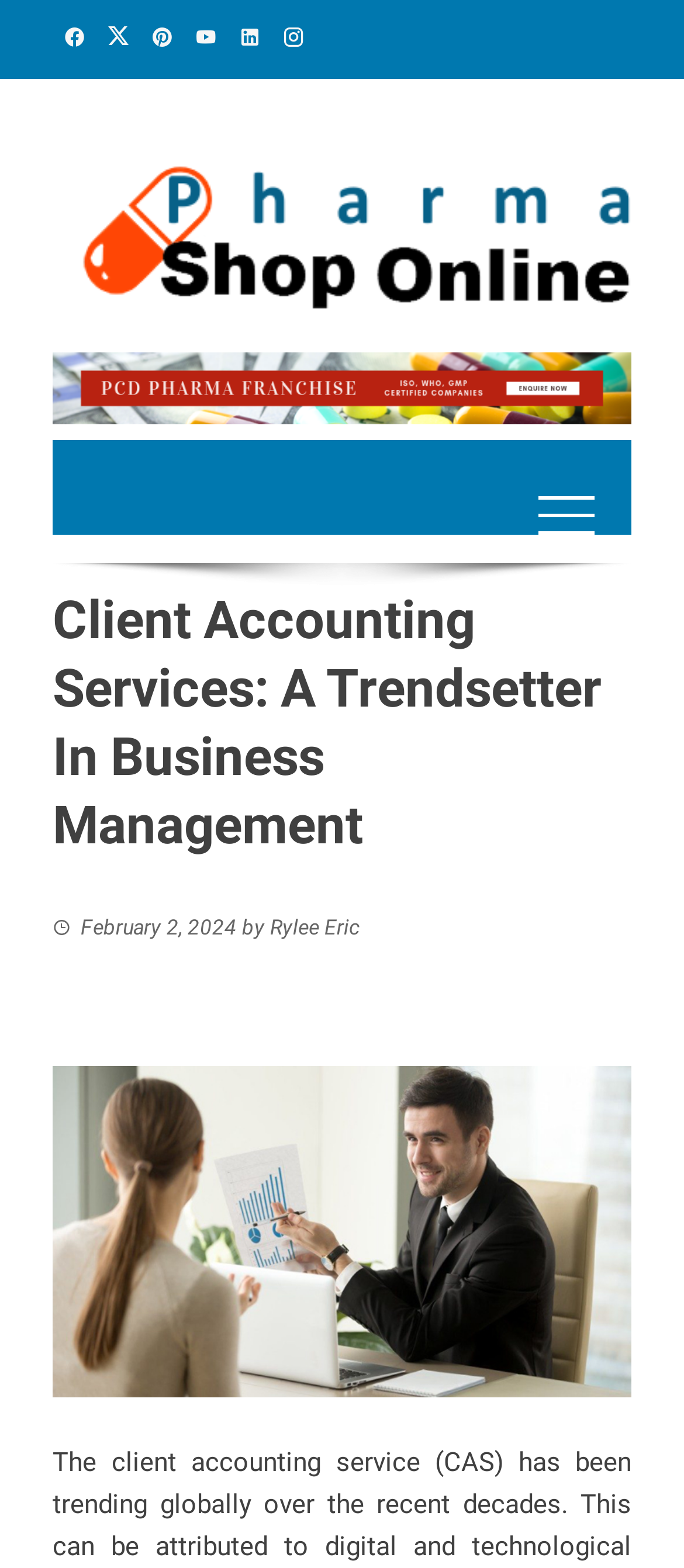What is the date of the article?
Answer the question with a detailed and thorough explanation.

I found the date of the article by looking at the time element inside the header, which contains the static text 'February 2, 2024'.